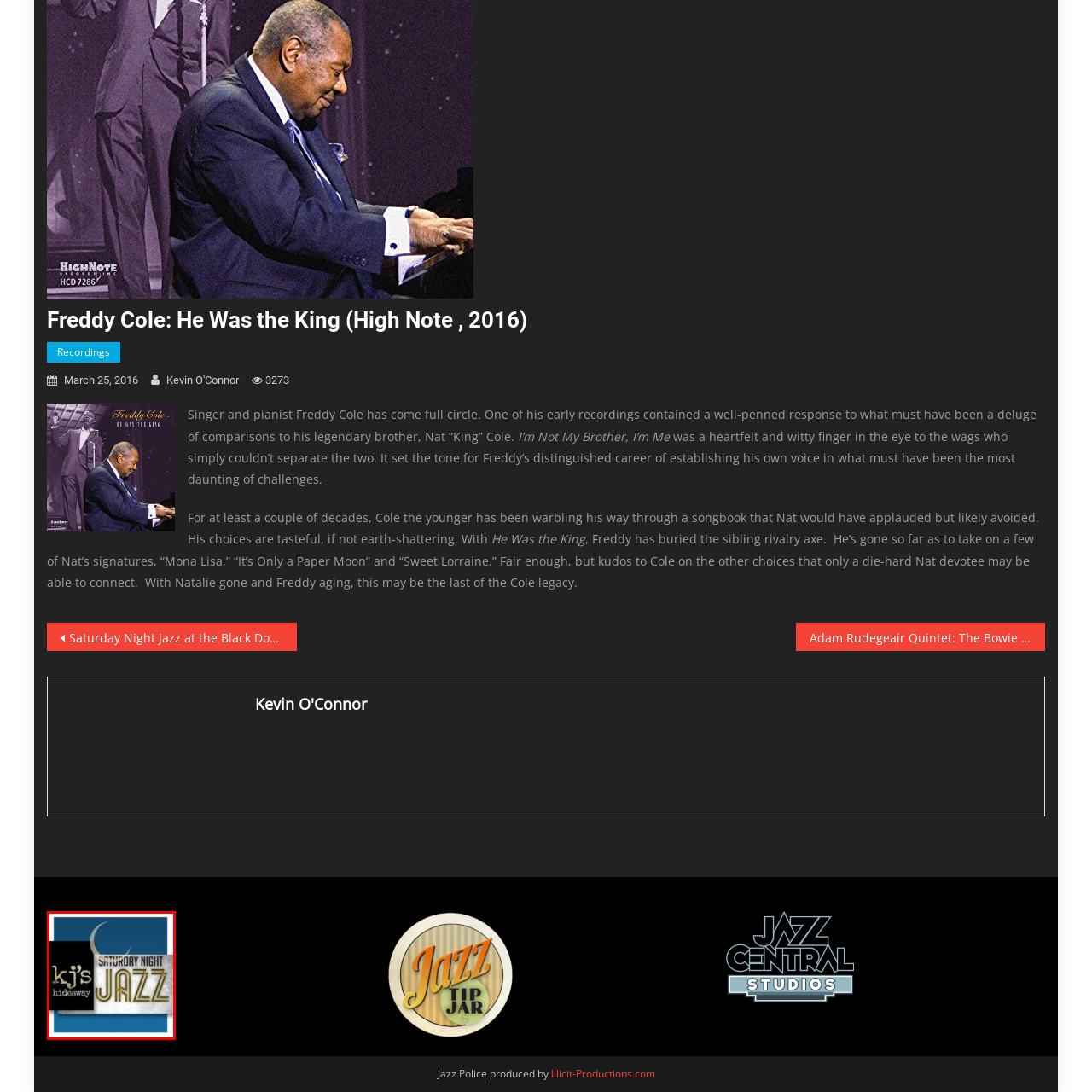Generate a detailed description of the image highlighted within the red border.

The image features the promotional logo for "KJ's Hideaway," a venue that hosts live jazz music events. The design prominently displays the words "Saturday Night JAZZ" in a stylish font, emphasizing the lively and inviting atmosphere of the venue. The logo is presented on a textured background—a blend of a dark section with "KJ's Hideaway" in elegant script and a contrasting blue backdrop that adds a vibrant touch. This visual representation captures the essence of a cozy yet dynamic place where jazz enthusiasts can gather to enjoy musical performances on Saturday nights.